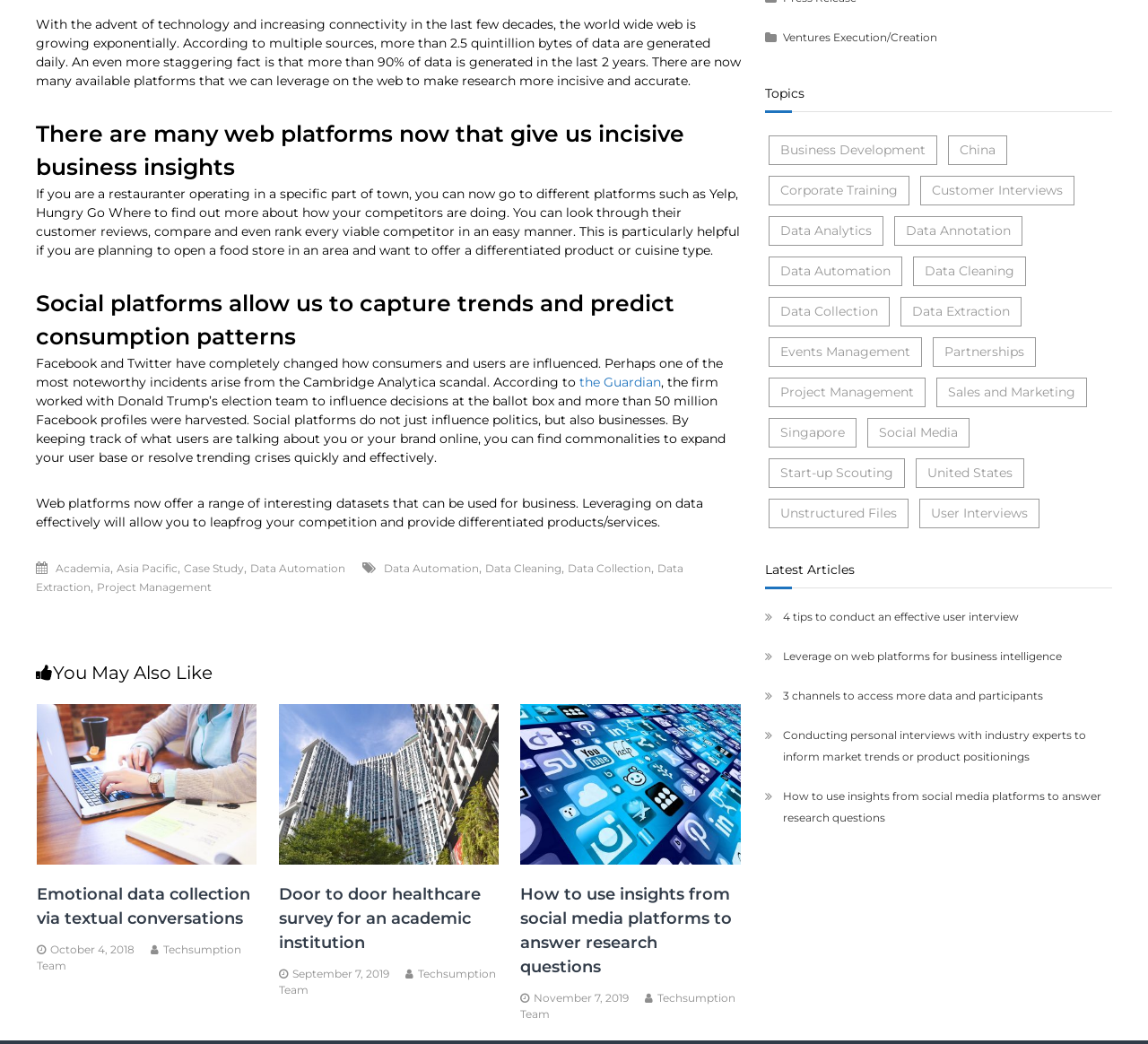Identify the bounding box for the UI element described as: "Project Management". Ensure the coordinates are four float numbers between 0 and 1, formatted as [left, top, right, bottom].

[0.084, 0.556, 0.184, 0.568]